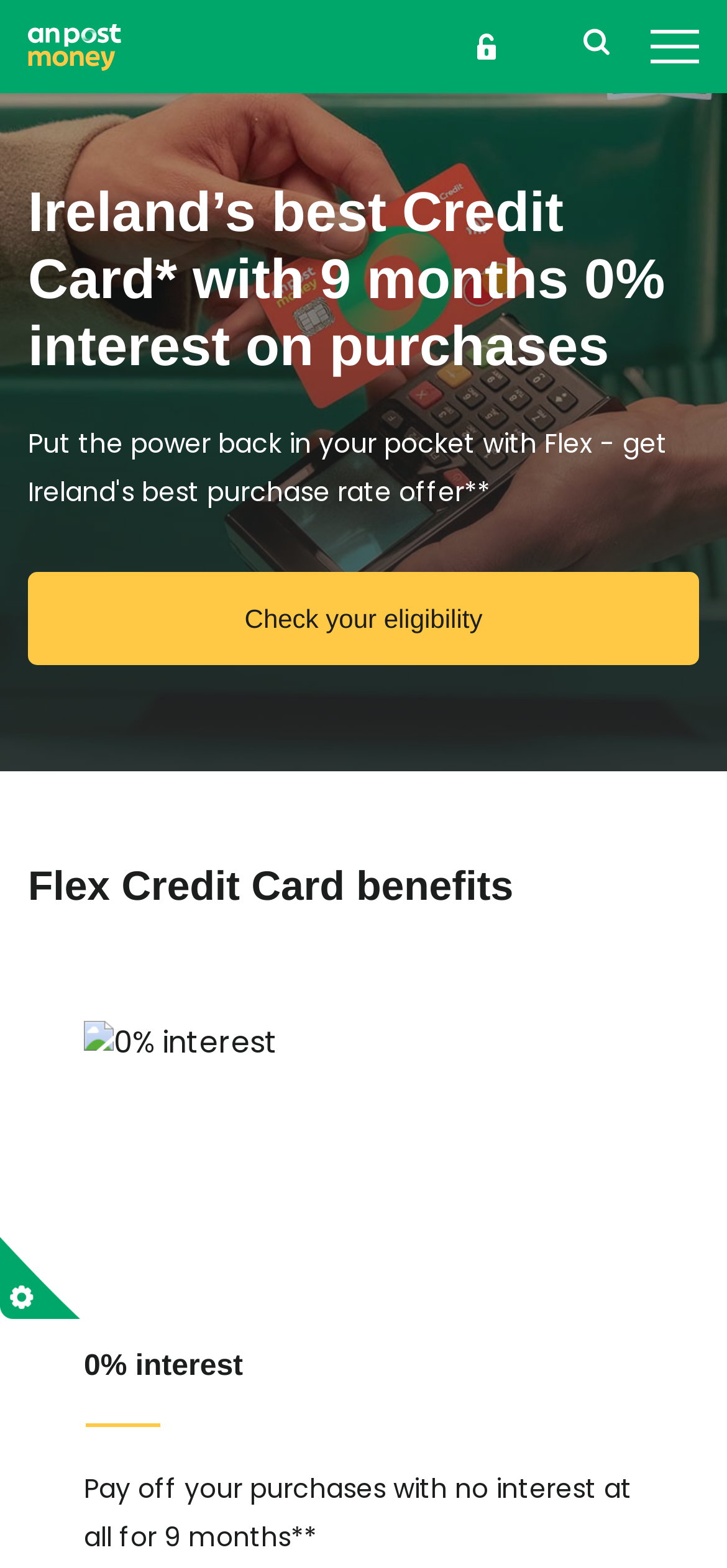What is the benefit of the Flex Credit Card?
Please provide a comprehensive answer based on the visual information in the image.

I found this information by looking at the heading 'Flex Credit Card benefits' and also the image '0% interest' with the text 'Pay off your purchases with no interest at all for 9 months**'.